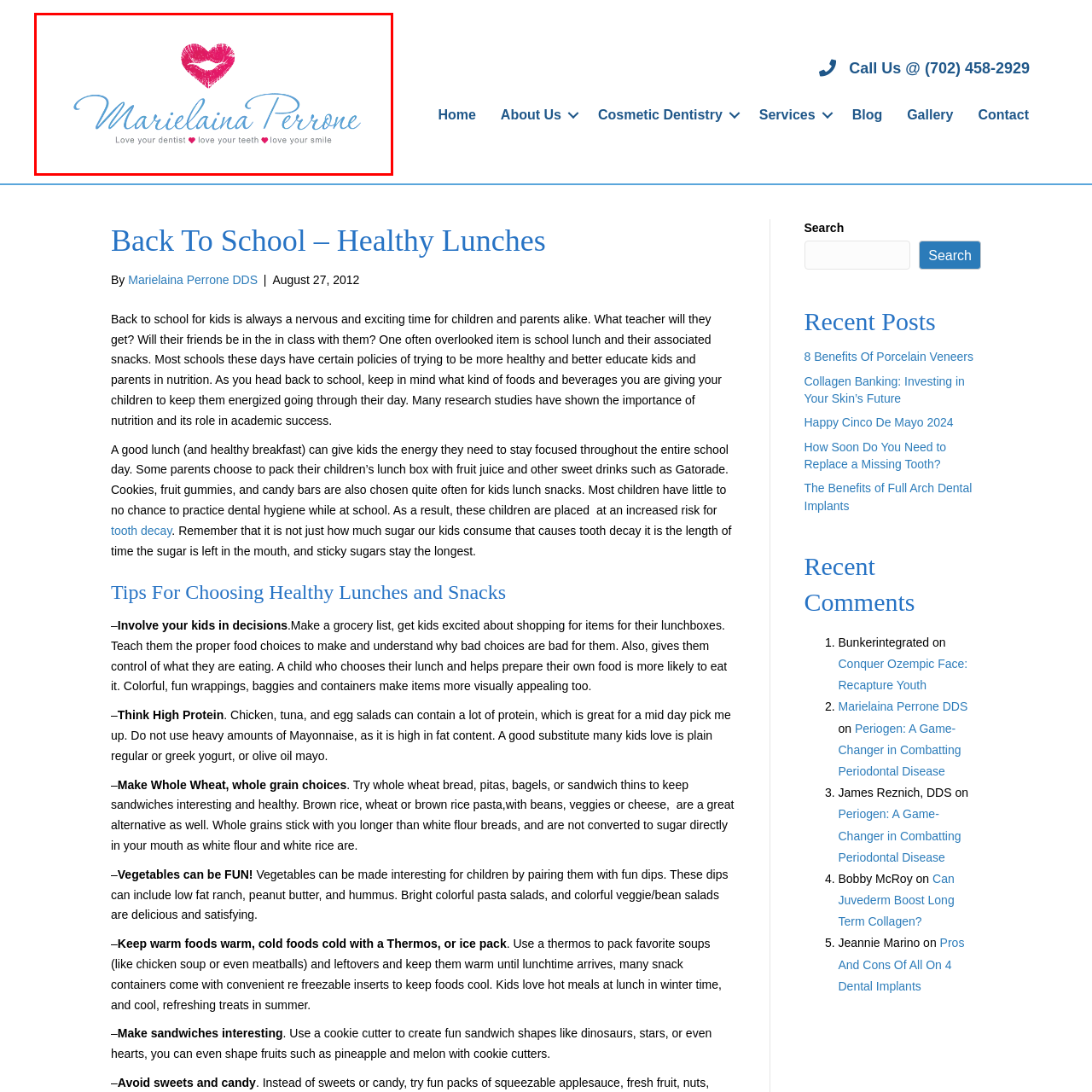Analyze the picture within the red frame, What is the tagline of Dr. Marielaina Perrone? 
Provide a one-word or one-phrase response.

Love your dentist love your teeth love your smile